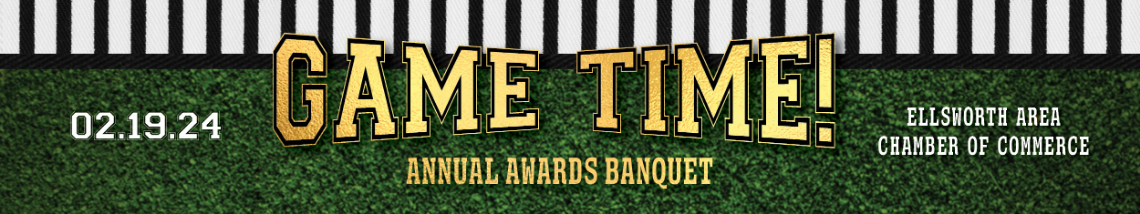Detail every significant feature and component of the image.

The image showcases the promotional banner for the "Annual Awards Banquet," hosted by the Ellsworth Area Chamber of Commerce. It creatively incorporates a vibrant green turf background, suggesting a sports theme, complemented by bold, eye-catching text that reads "GAME TIME!" in a dynamic yellow font. The date, "02.19.24," is prominently displayed, signaling the event's occurrence on February 19, 2024. The design features contrasting elements with a striped border at the top, reminiscent of referee attire, further emphasizing the event's spirited theme. This banner encapsulates the excitement and collaborative spirit of the banquet, which aims to celebrate the accomplishments within the community.